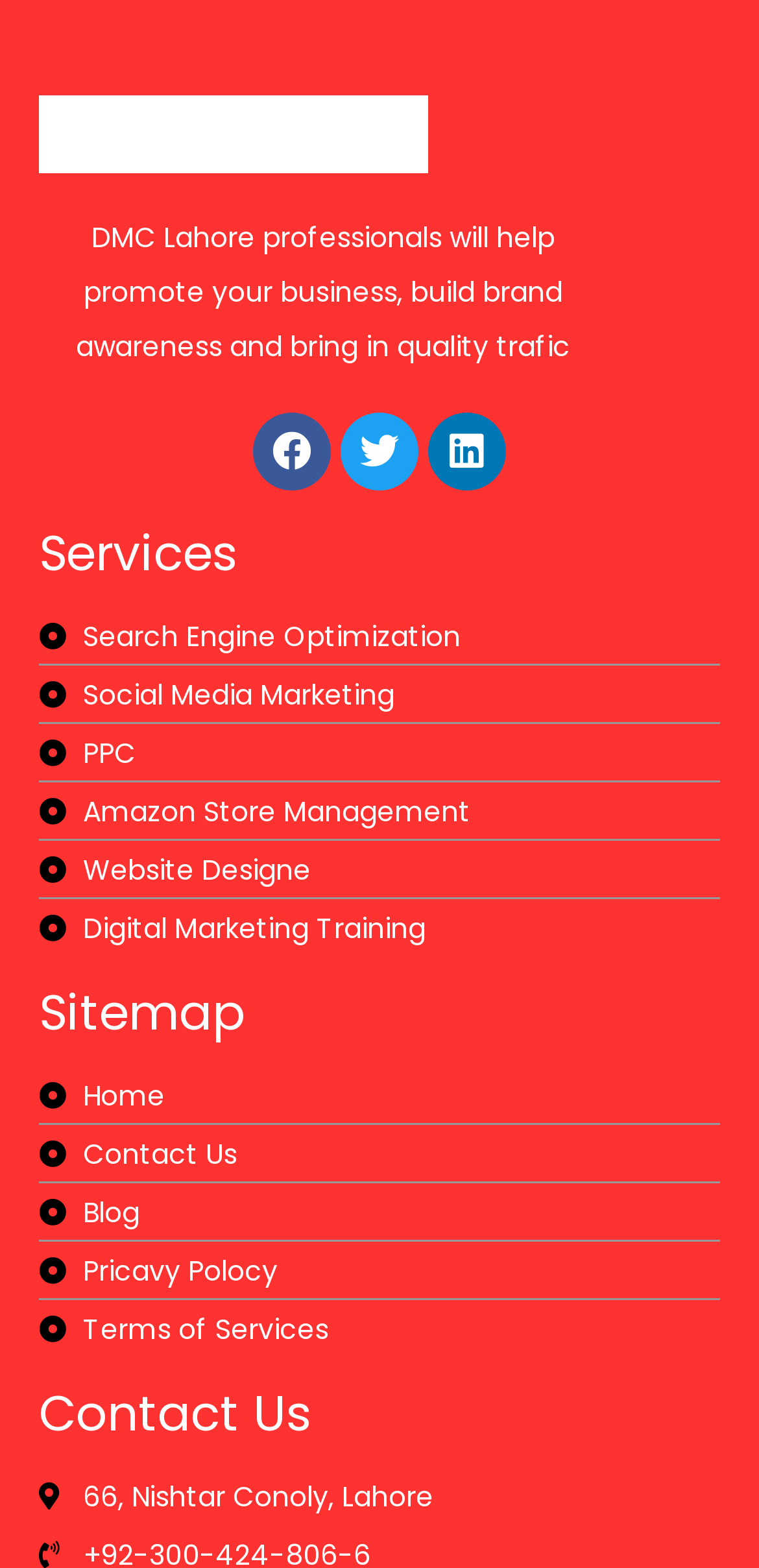Identify the bounding box for the UI element that is described as follows: "Contact Us".

[0.051, 0.723, 0.949, 0.749]